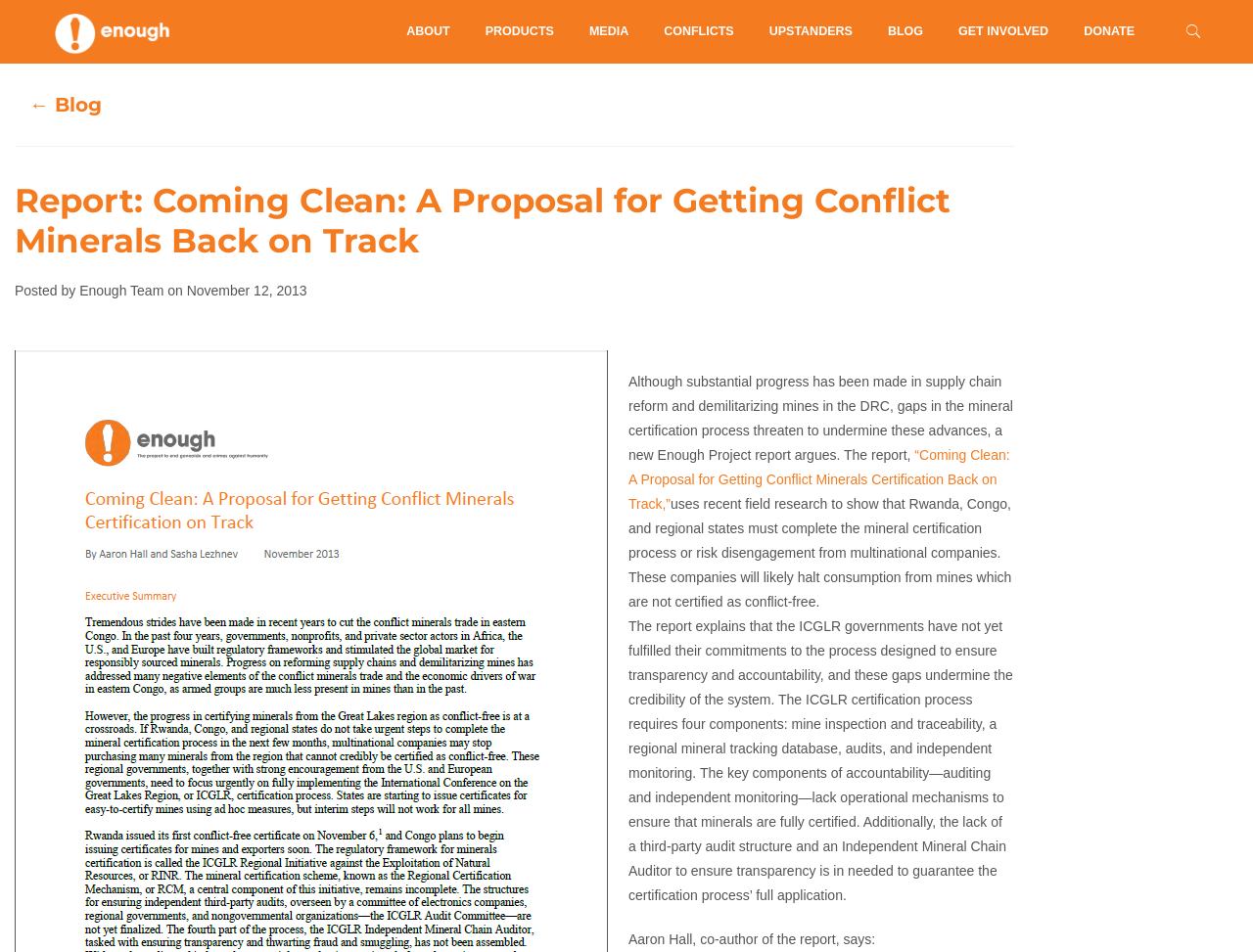Elaborate on the information and visuals displayed on the webpage.

The webpage is a report titled "Coming Clean: A Proposal for Getting Conflict Minerals Back on Track" by The Enough Project. At the top, there is a navigation menu with links to "ABOUT", "PRODUCTS", "MEDIA", "CONFLICTS", "UPSTANDERS", "BLOG", and "GET INVOLVED", as well as a "DONATE" button. On the top right, there is a small image and a link to "The Enough Project".

Below the navigation menu, there is a large heading with the report title, followed by a subheading with the author's name, "Enough Team", and the publication date, "November 12, 2013". 

The main content of the report is divided into several sections. The first section summarizes the report, stating that despite progress in supply chain reform and demilitarizing mines in the DRC, gaps in the mineral certification process threaten to undermine these advances. 

The report then explains that Rwanda, Congo, and regional states must complete the mineral certification process or risk disengagement from multinational companies. It highlights the importance of transparency and accountability in the certification process, citing the lack of operational mechanisms to ensure that minerals are fully certified.

There are five links on the page, including one to the report "“Coming Clean: A Proposal for Getting Conflict Minerals Certification Back on Track,”" and another to "← Blog". There is also an image of The Enough Project logo at the top.